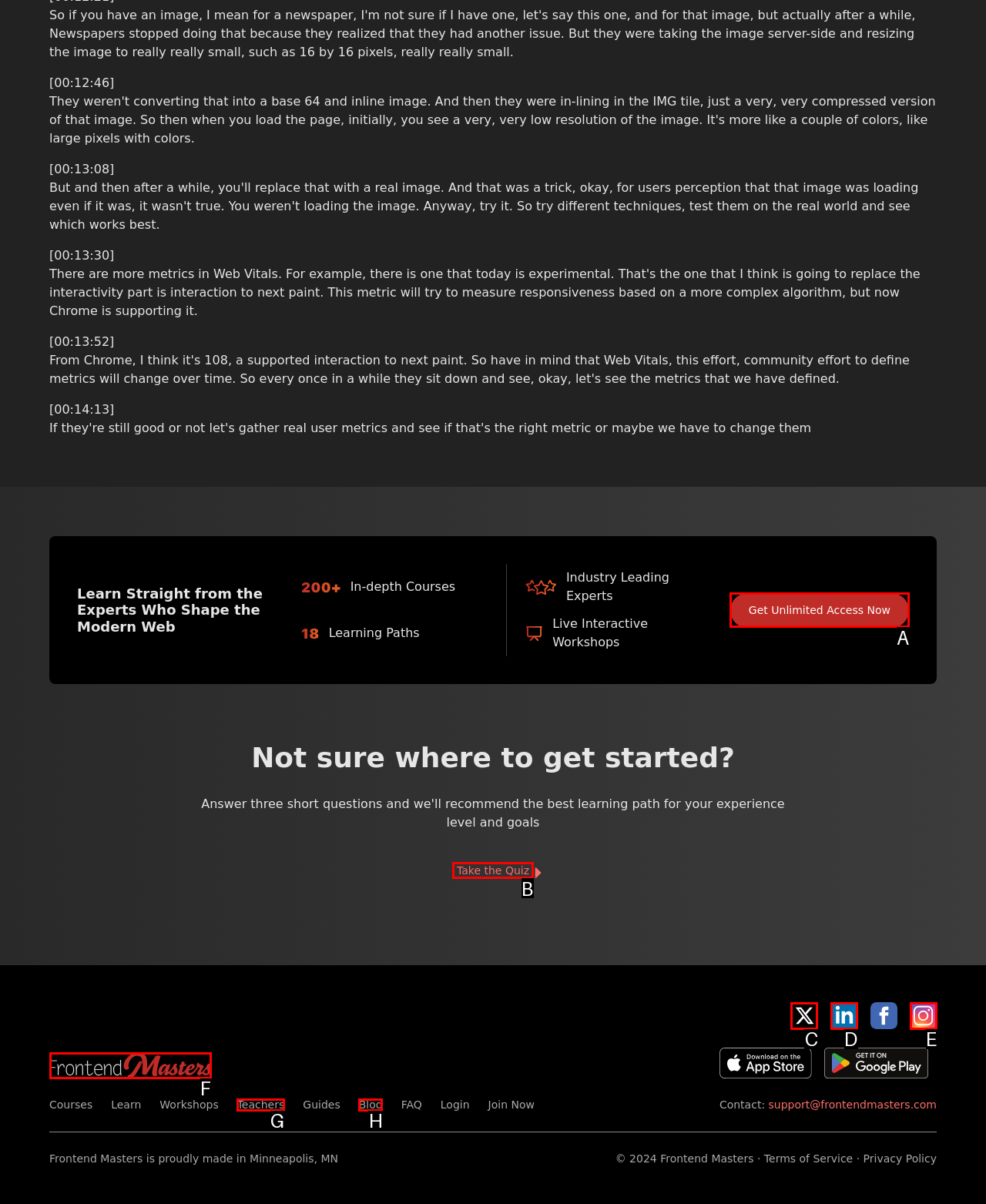Tell me which one HTML element I should click to complete this task: Take the quiz Answer with the option's letter from the given choices directly.

B